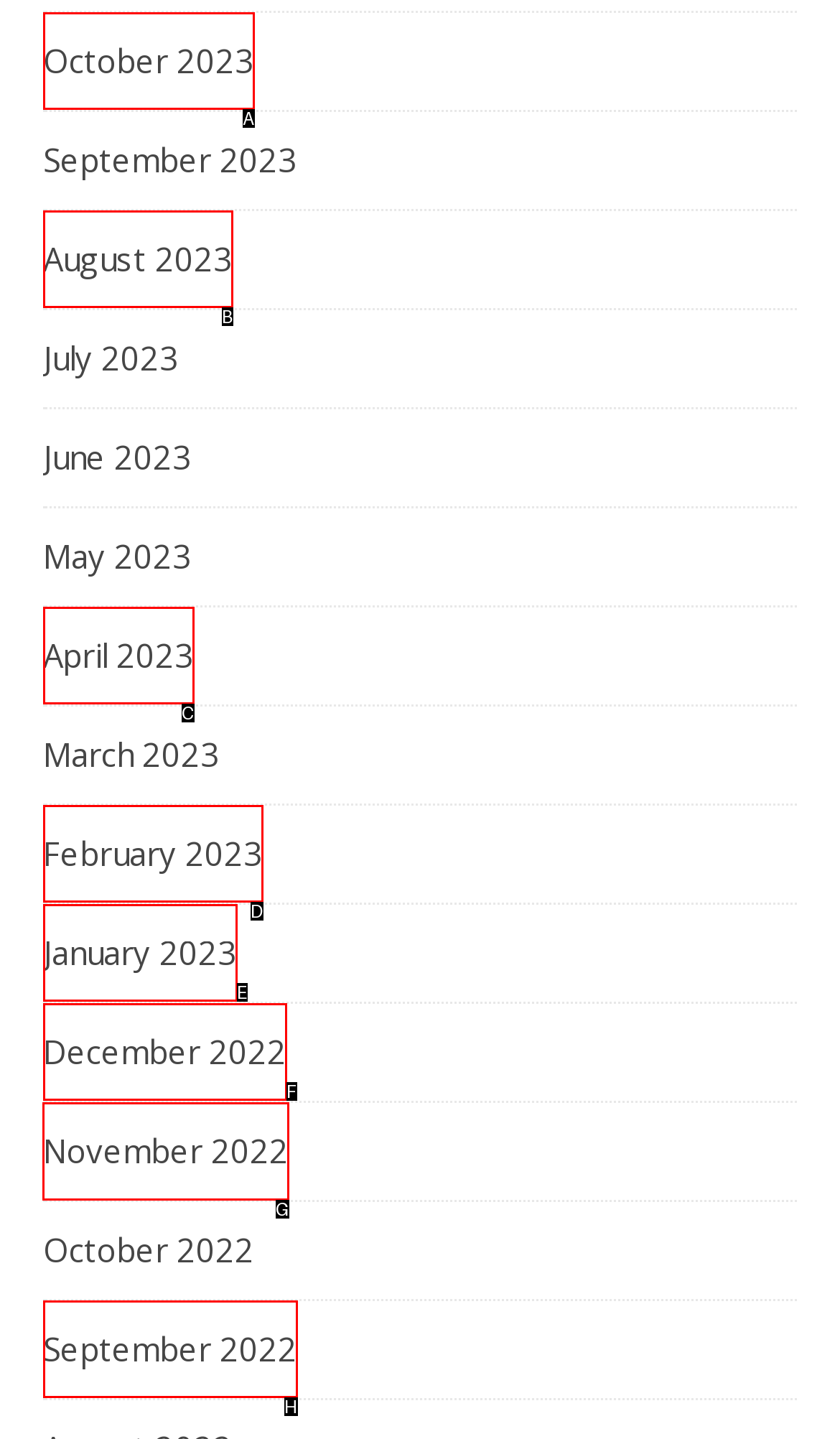Which option should you click on to fulfill this task: check November 2022? Answer with the letter of the correct choice.

G